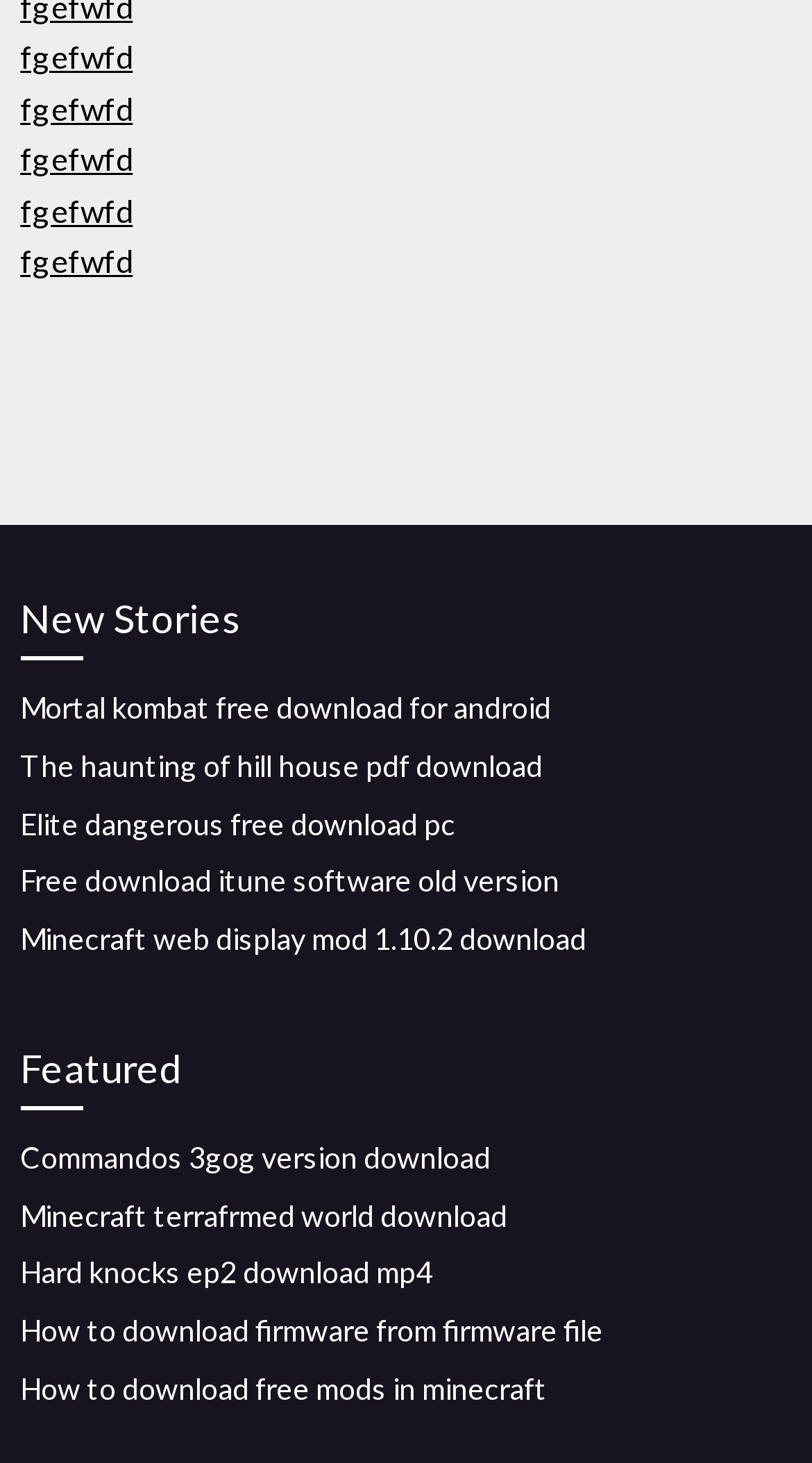Respond with a single word or phrase for the following question: 
What is the second featured item?

Minecraft terrafrmed world download